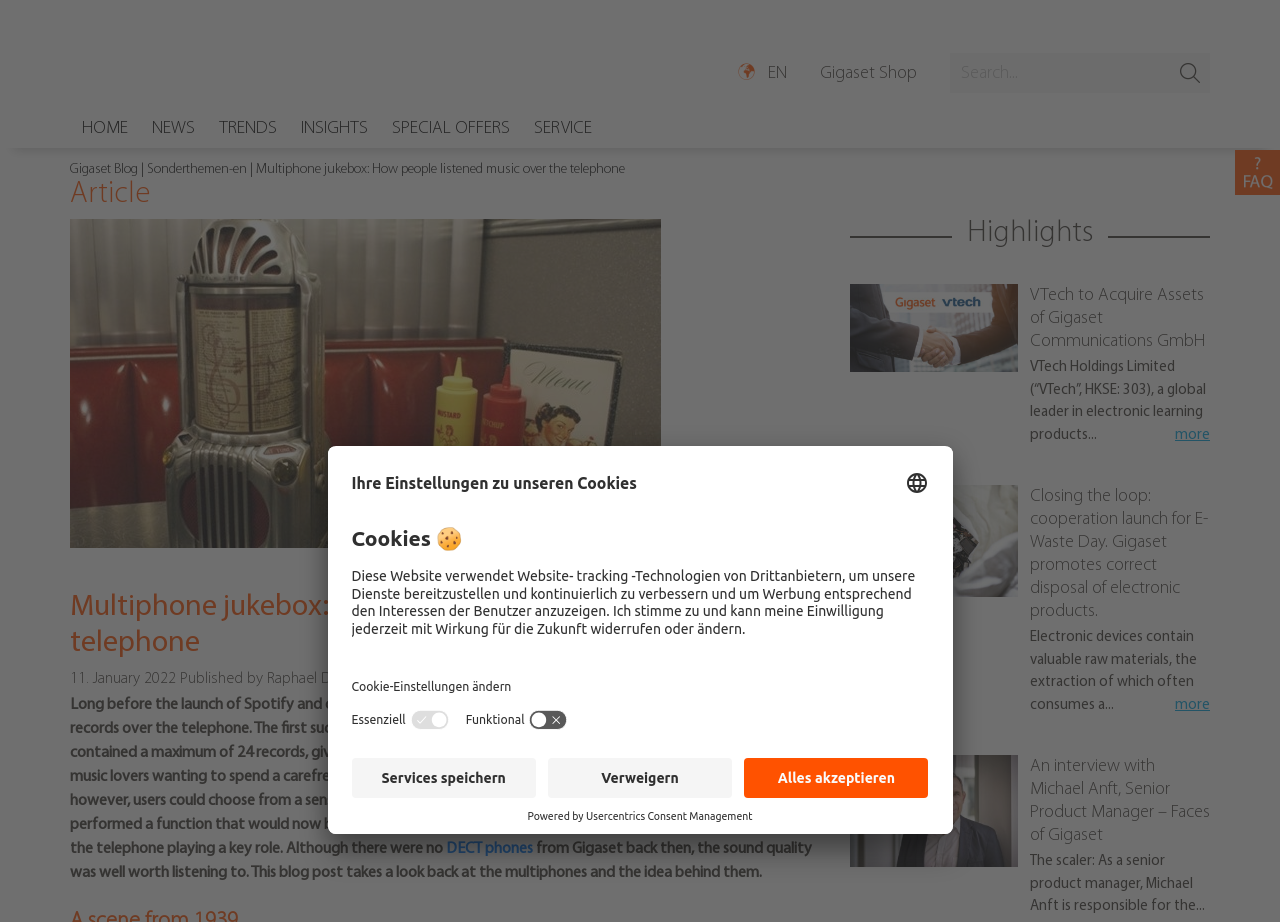Respond to the question below with a single word or phrase: How many images are there on the webpage?

3